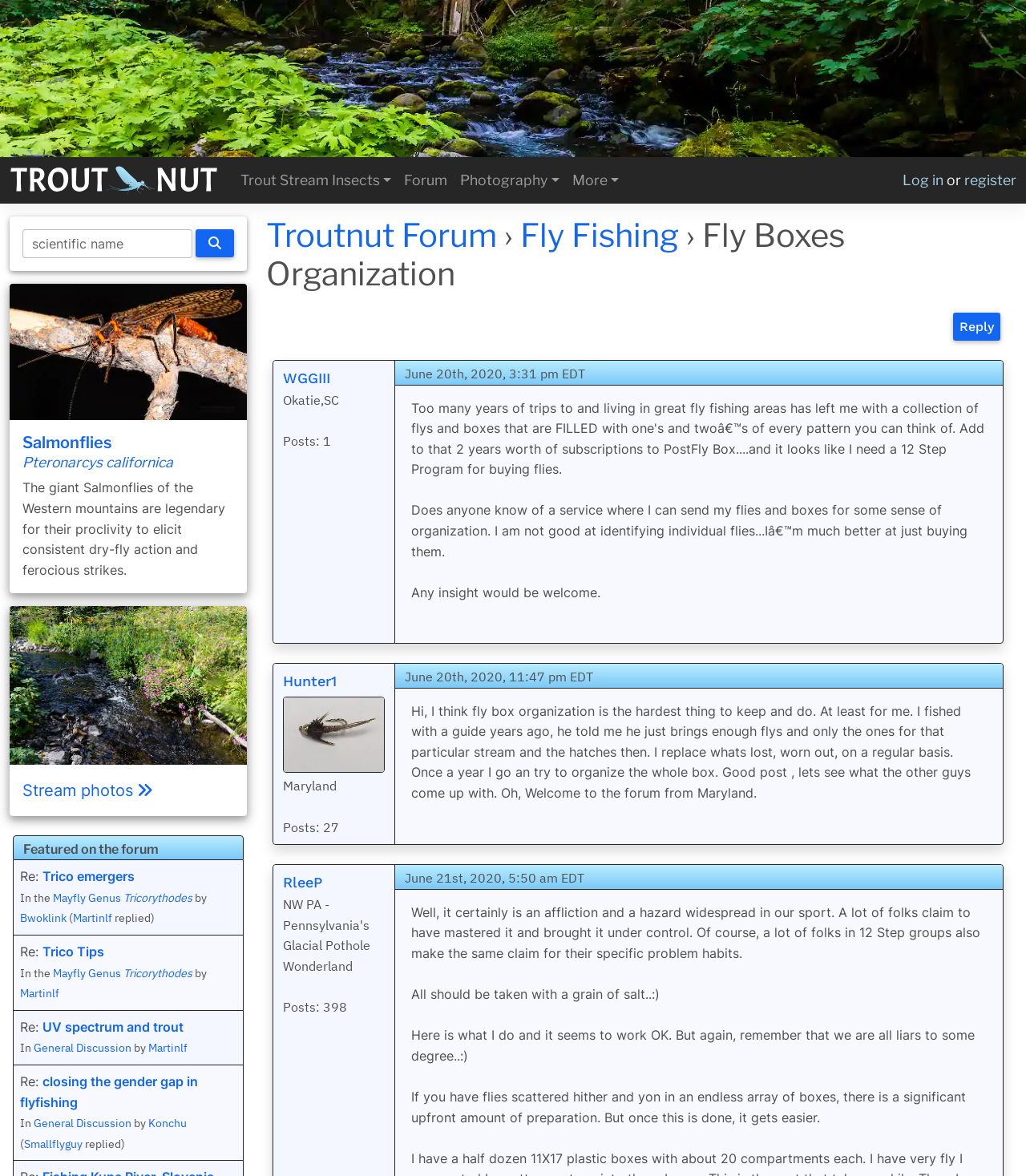Please respond in a single word or phrase: 
How many posts does RleeP have?

398